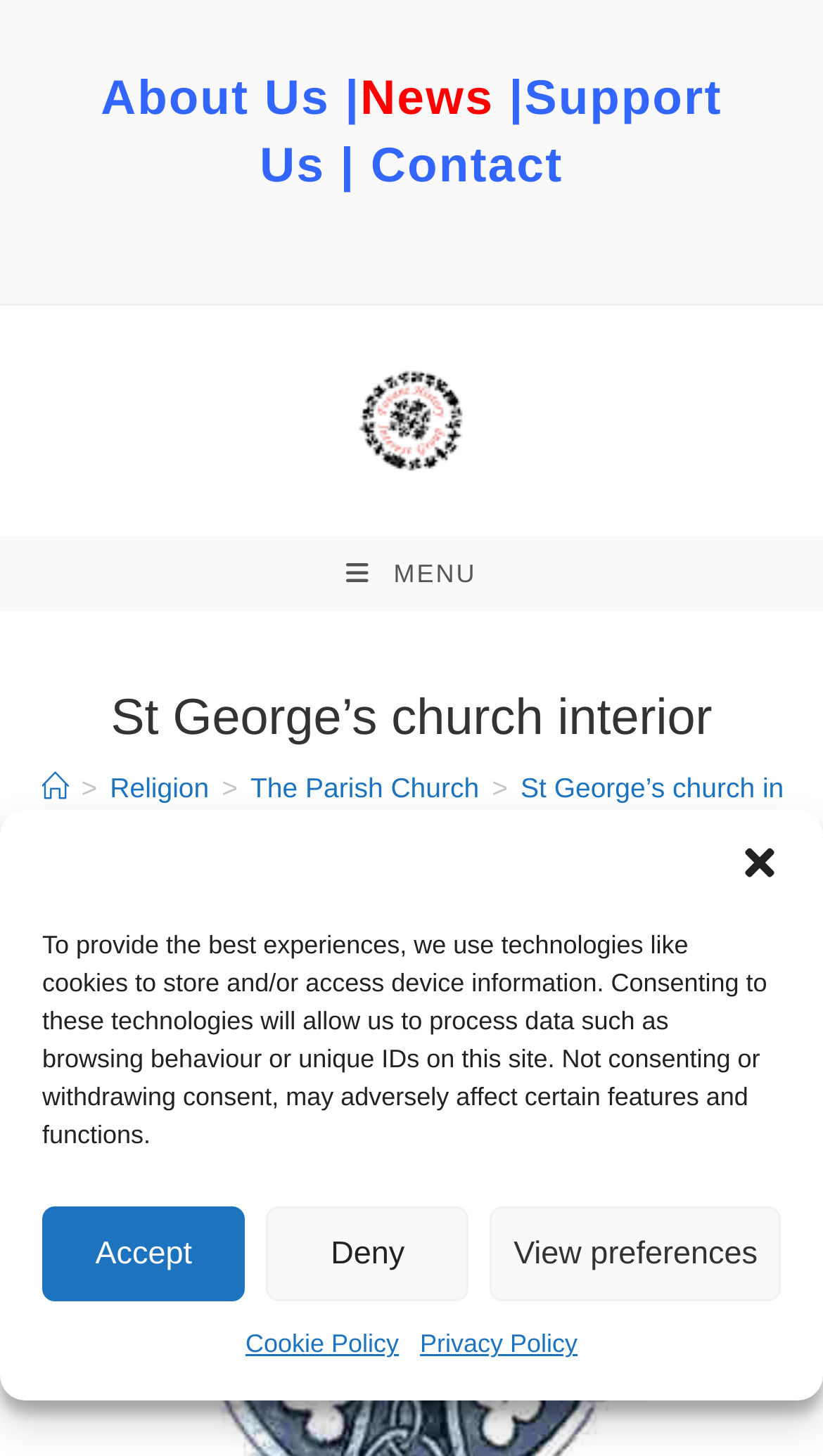What is the text on the button to close the cookie consent dialog?
Using the image, respond with a single word or phrase.

Close dialogue